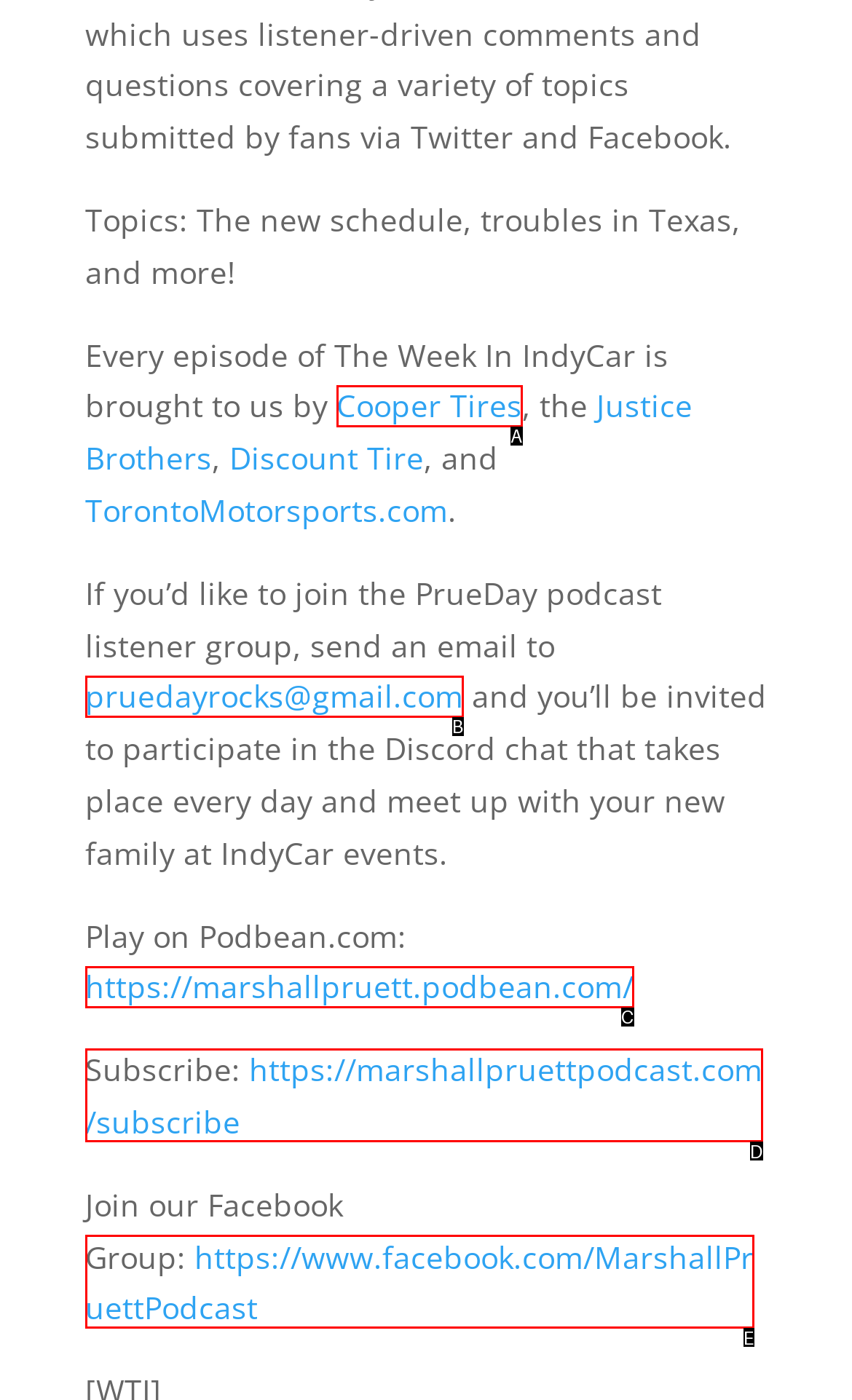Identify the HTML element that corresponds to the description: https://www.facebook.com/MarshallPruettPodcast Provide the letter of the correct option directly.

E